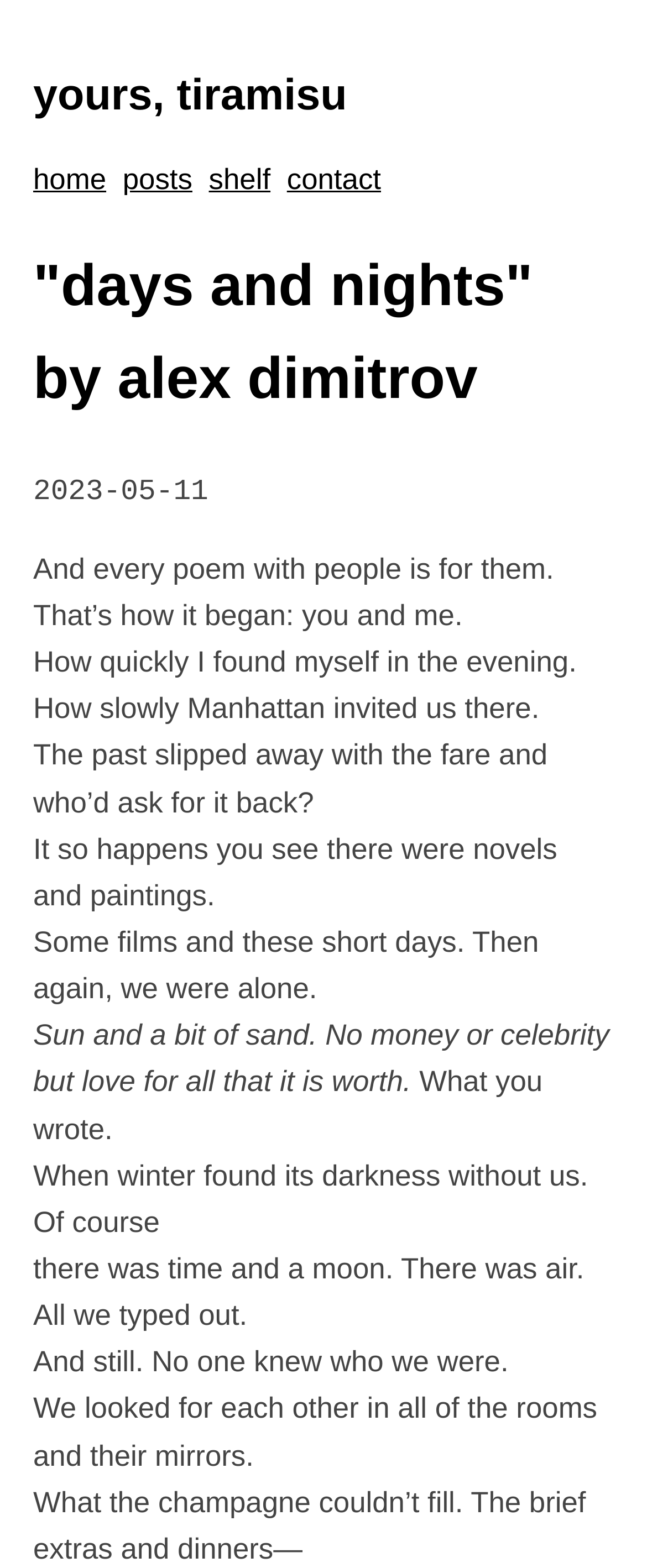Please provide the bounding box coordinates for the UI element as described: "shelf". The coordinates must be four floats between 0 and 1, represented as [left, top, right, bottom].

[0.323, 0.104, 0.418, 0.125]